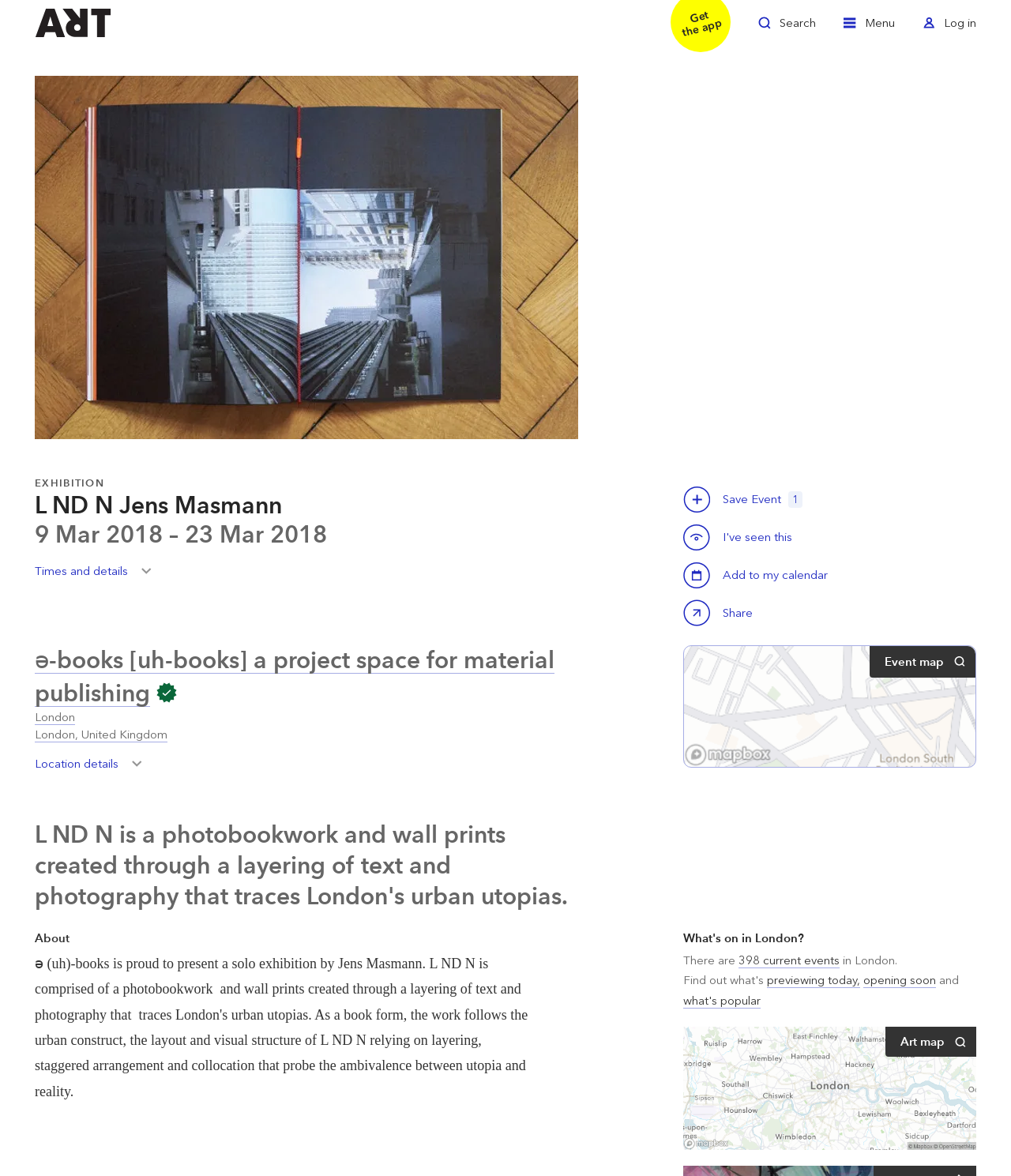Please identify the bounding box coordinates of the element's region that I should click in order to complete the following instruction: "Save this event". The bounding box coordinates consist of four float numbers between 0 and 1, i.e., [left, top, right, bottom].

[0.676, 0.413, 0.703, 0.436]